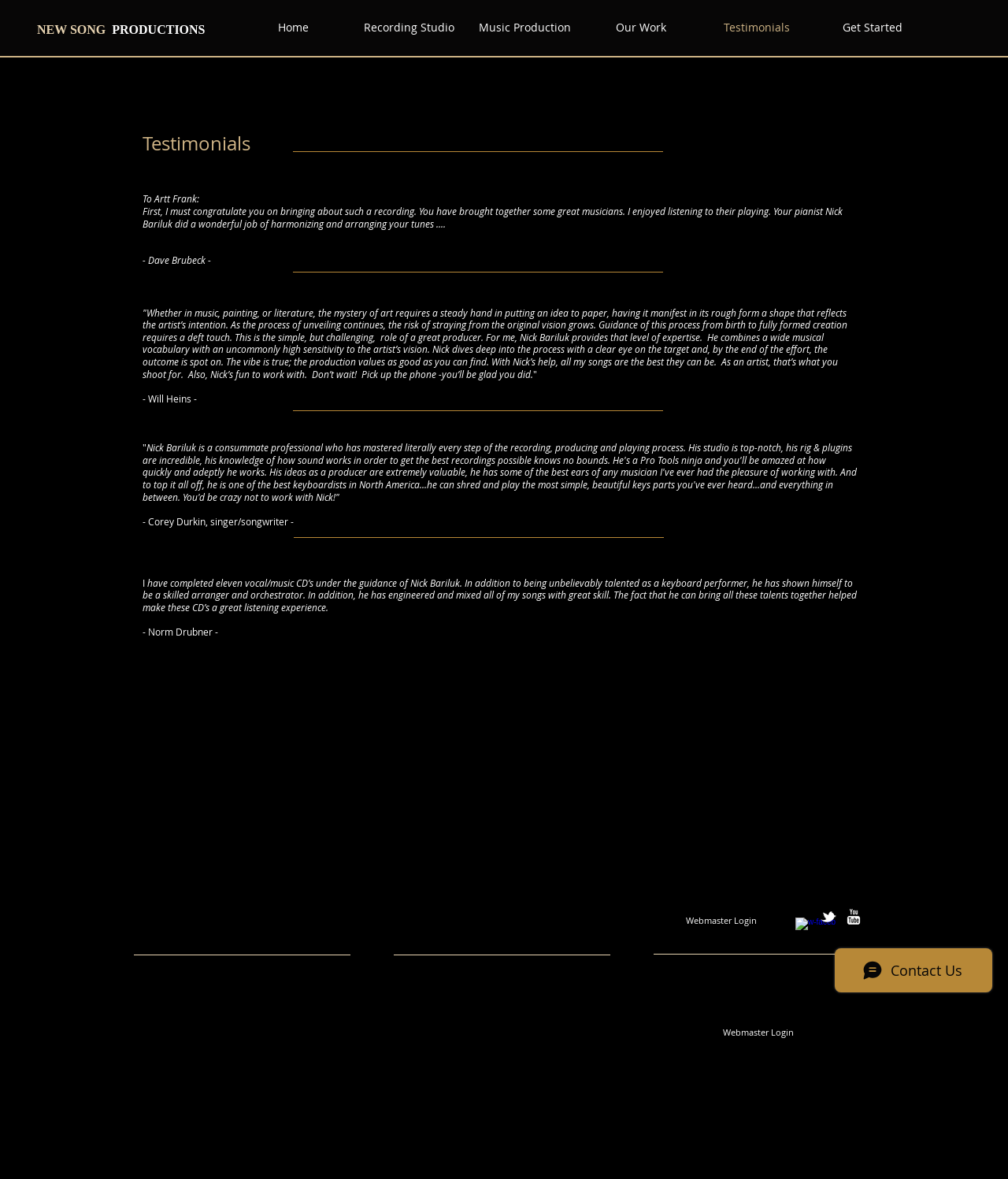Using the details from the image, please elaborate on the following question: How many testimonials are displayed on the webpage?

There are four testimonials displayed on the webpage, each from a different person, including Dave Brubeck, Will Heins, Corey Durkin, and Norm Drubner.